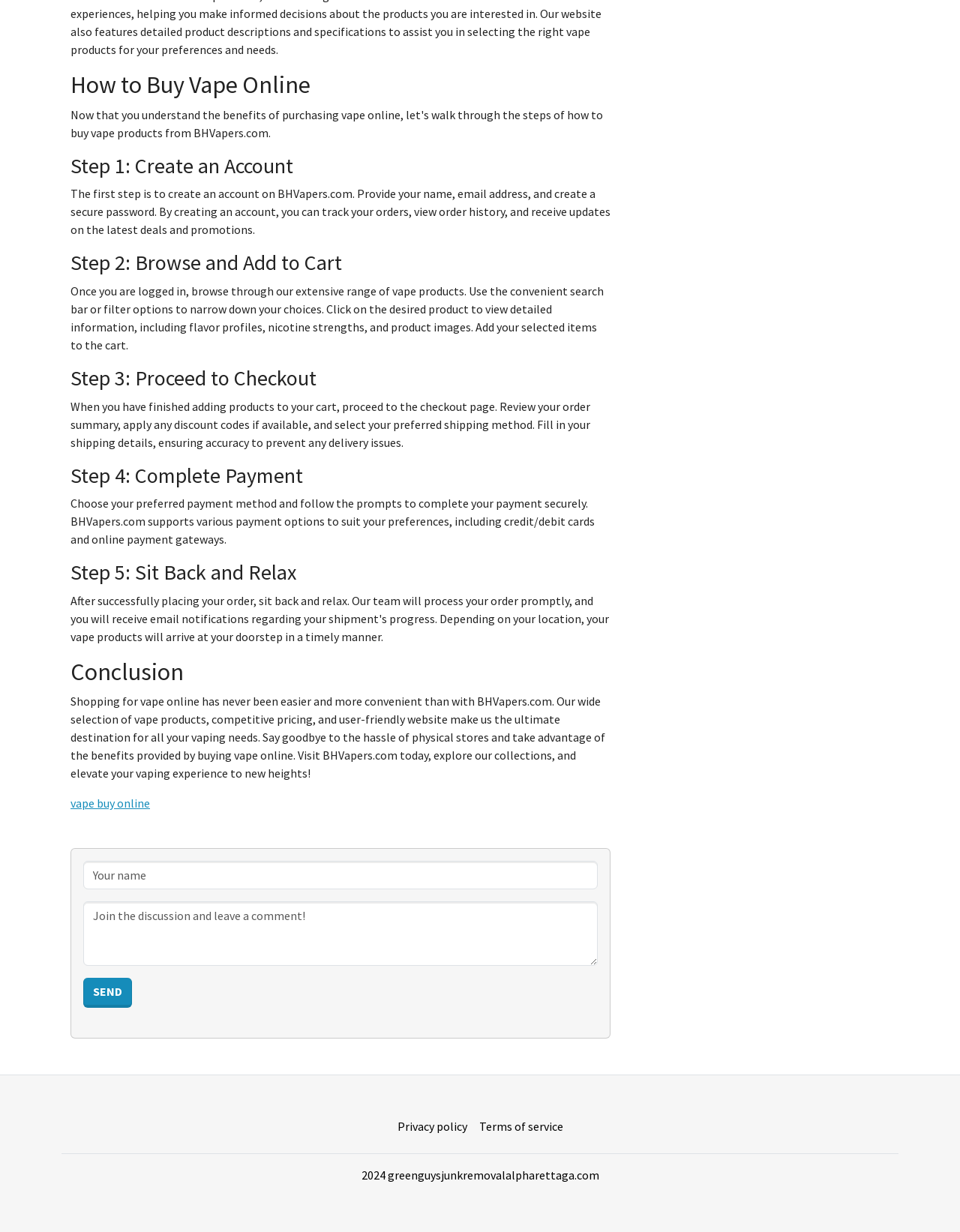Provide a brief response using a word or short phrase to this question:
What is the purpose of the search bar on the website?

Narrow down choices